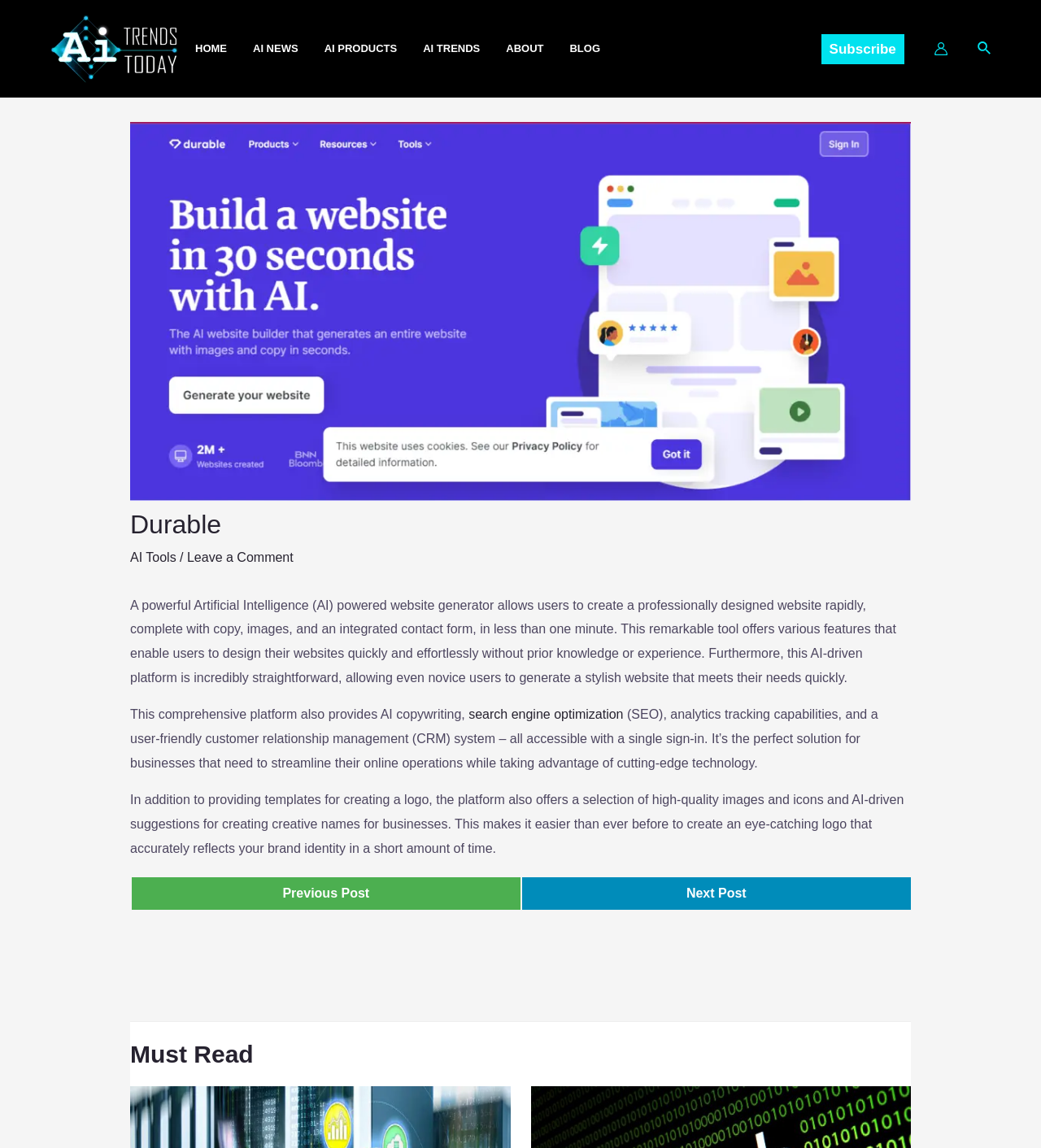Determine the bounding box coordinates of the region that needs to be clicked to achieve the task: "Subscribe to the newsletter".

[0.789, 0.029, 0.869, 0.056]